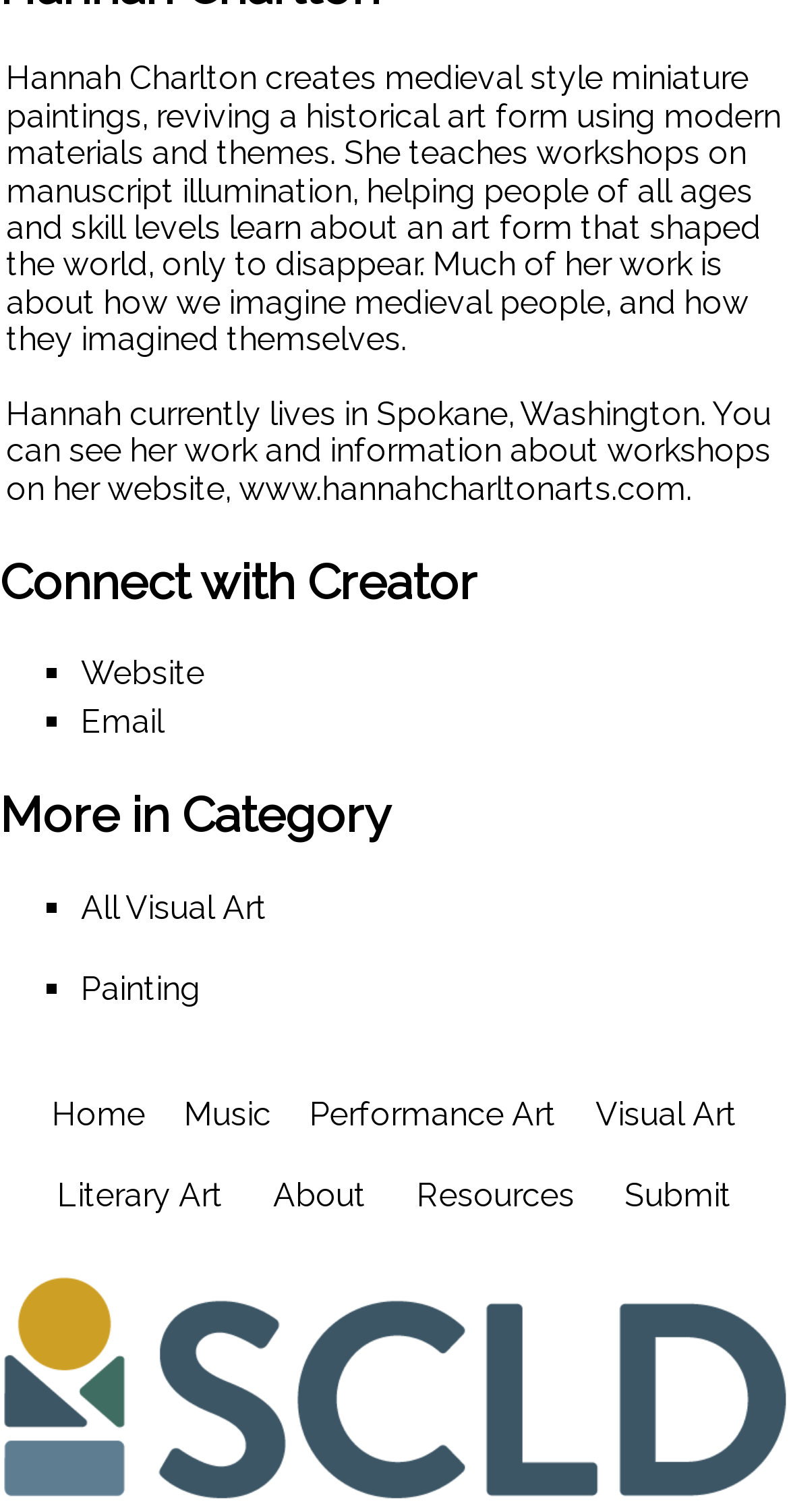What is the name of the library district associated with this website?
Using the image provided, answer with just one word or phrase.

Spokane County Library District